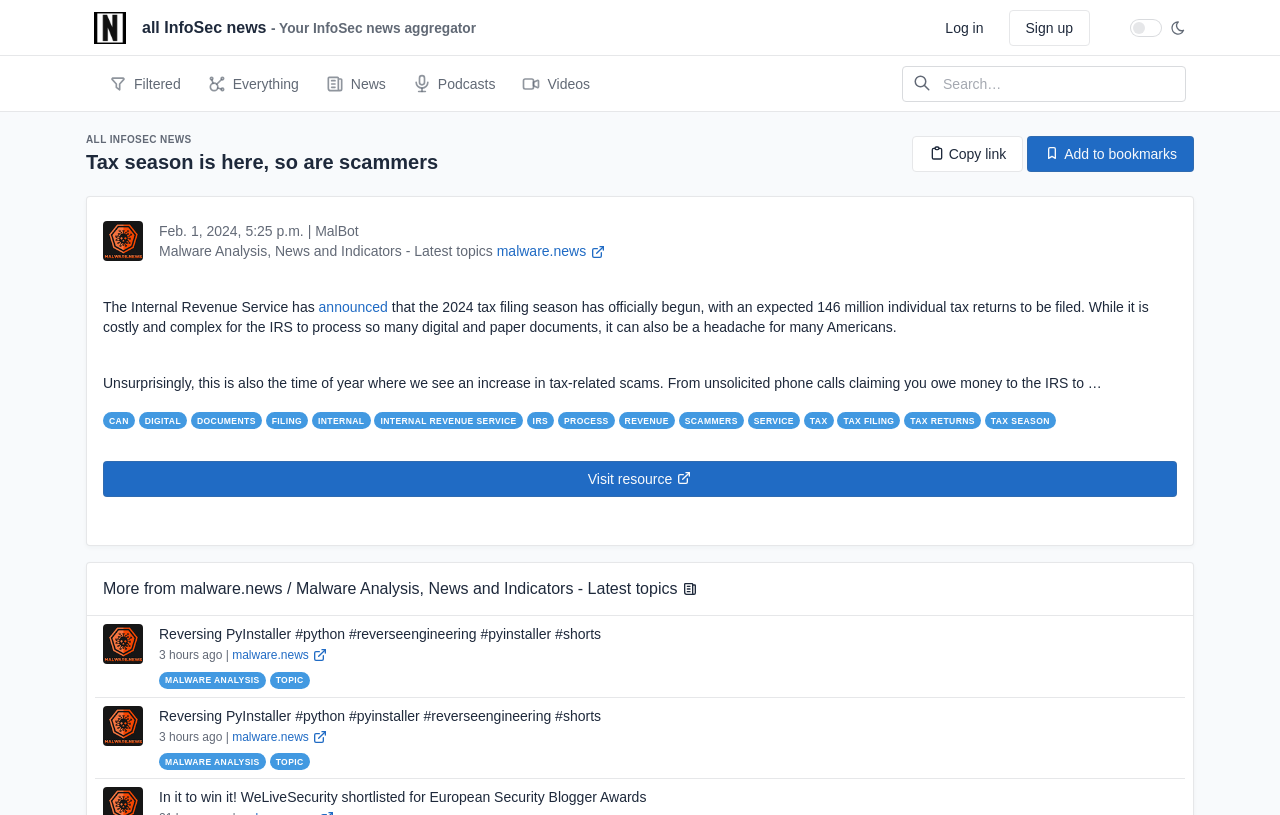How many individual tax returns are expected to be filed?
Provide an in-depth answer to the question, covering all aspects.

I determined the answer by reading the text 'with an expected 146 million individual tax returns to be filed' which provides the exact number of expected tax returns.